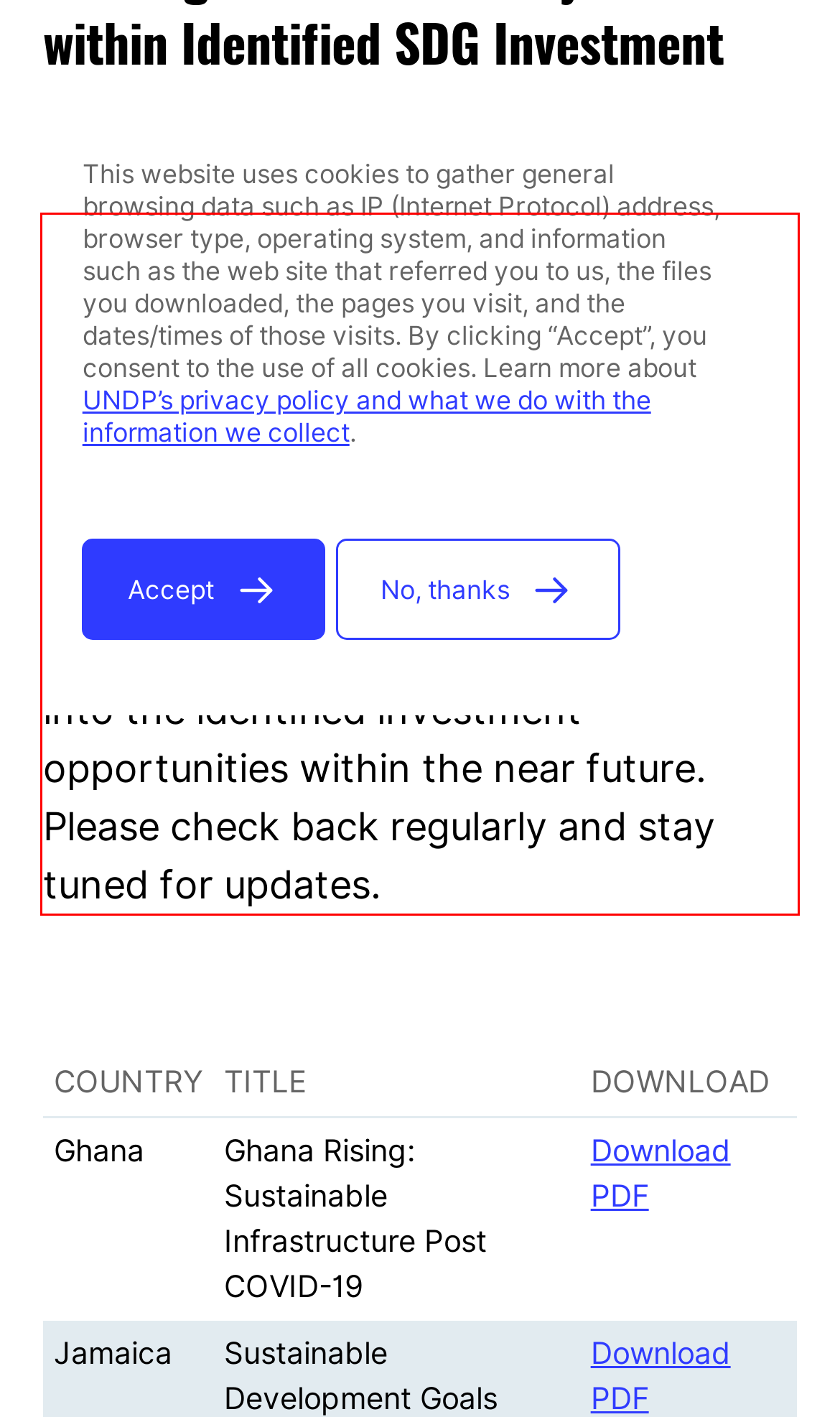Please perform OCR on the text content within the red bounding box that is highlighted in the provided webpage screenshot.

Explore a selection of government-led investment projects aligned to national development priorities and SDGs, as presented during the SDG Investment Fair 2021. The projects' fact sheet are available for download and the SDG Investor Platform is expected to integrate the government-led projects into the identified investment opportunities within the near future. Please check back regularly and stay tuned for updates.